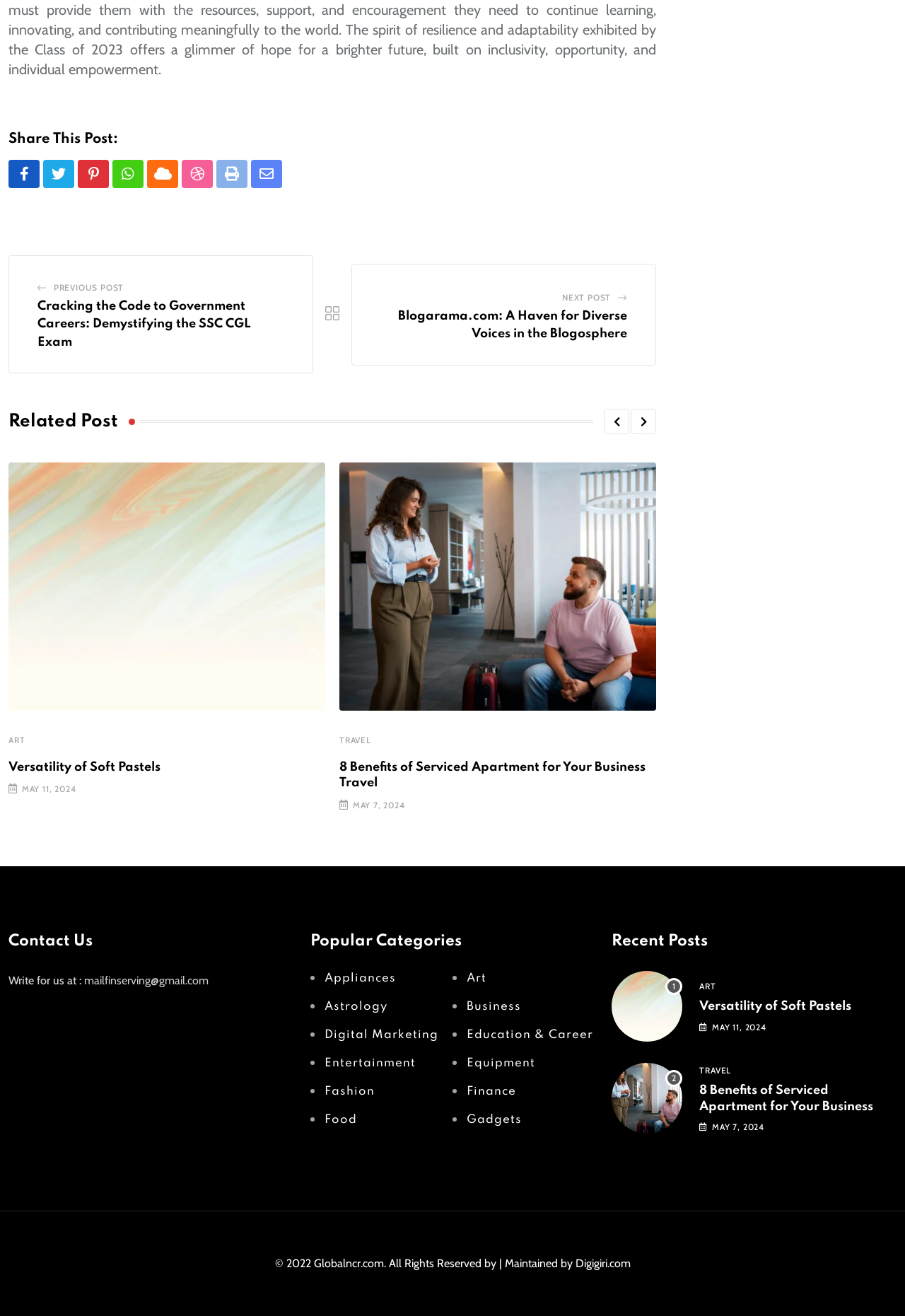Determine the bounding box coordinates for the HTML element mentioned in the following description: "alt="Versatility of Soft Pastels"". The coordinates should be a list of four floats ranging from 0 to 1, represented as [left, top, right, bottom].

[0.009, 0.438, 0.359, 0.451]